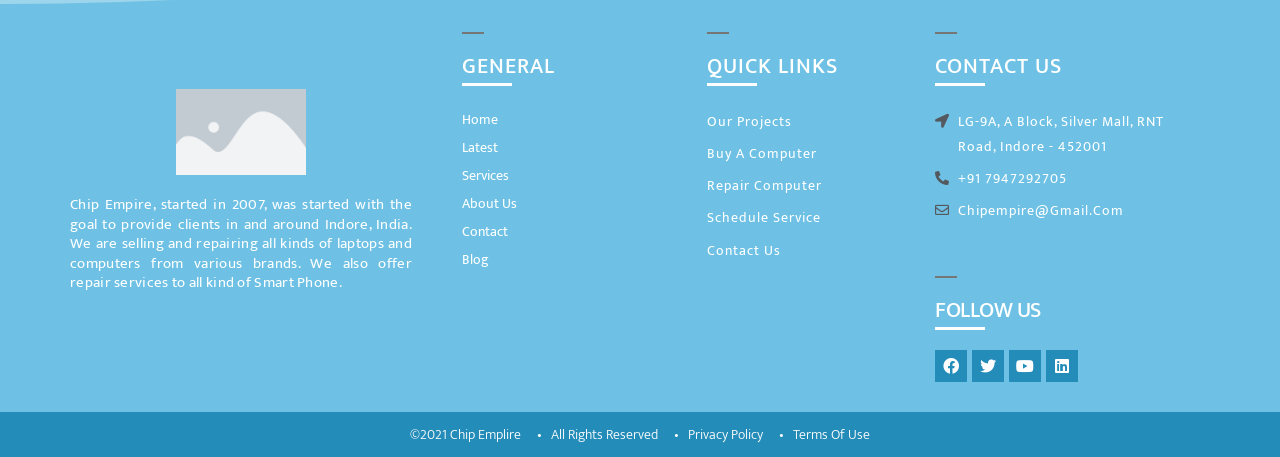What is the phone number of the company?
Please respond to the question thoroughly and include all relevant details.

The phone number of the company can be found in the link element with the text '+91 7947292705', which is located under the 'CONTACT US' heading.